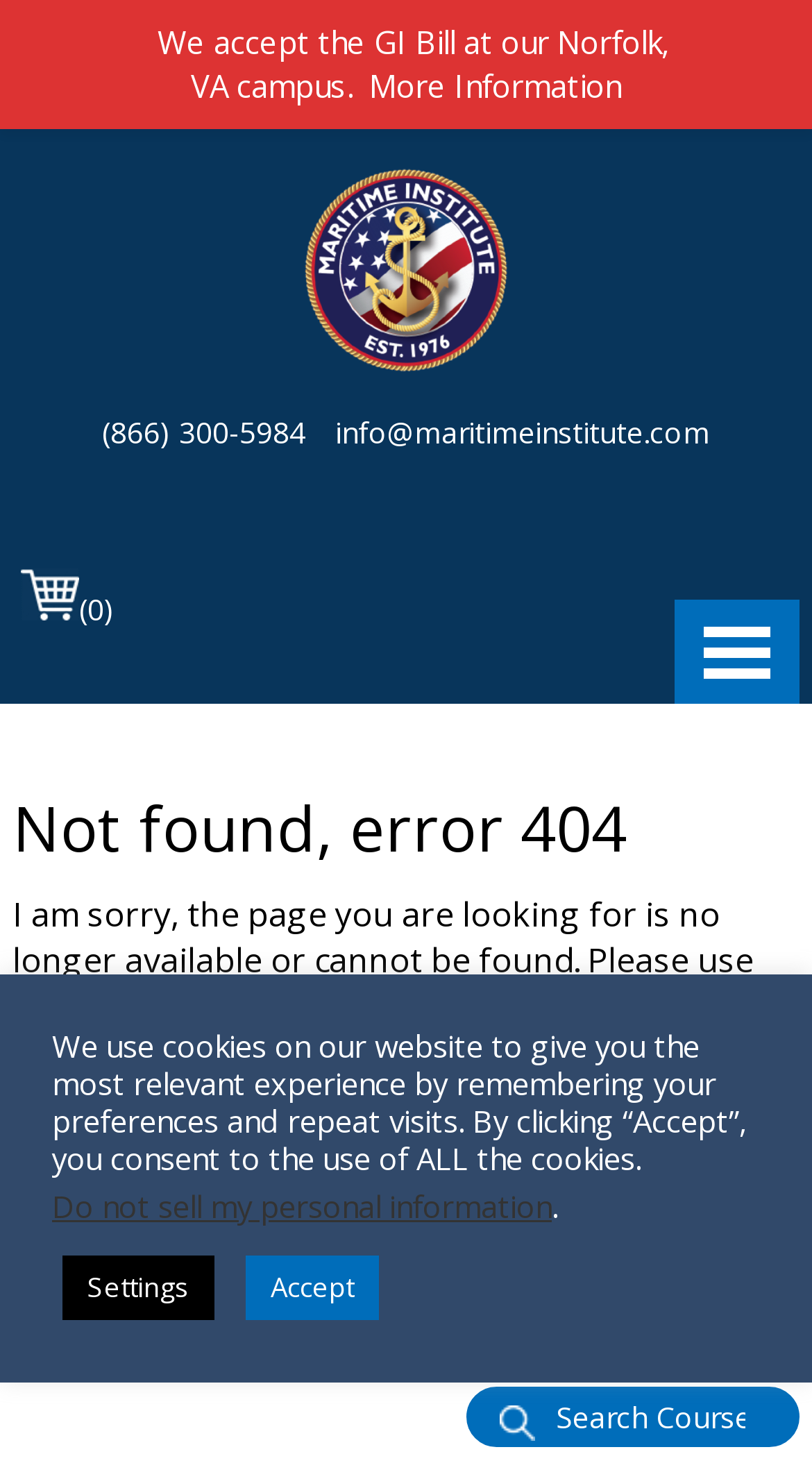Carefully examine the image and provide an in-depth answer to the question: What is the error code on this page?

The error code is mentioned in the heading 'Not found, error 404' which is located within the article element.